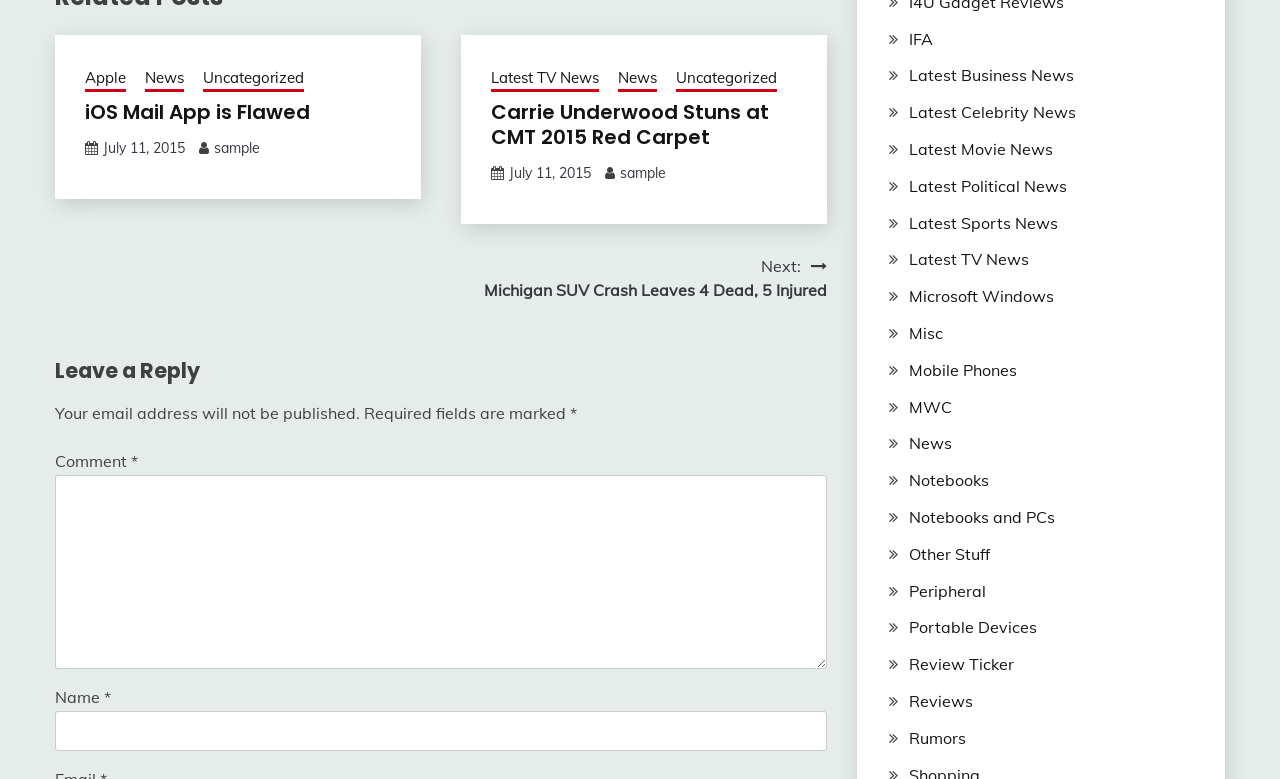Locate the UI element described by MWC in the provided webpage screenshot. Return the bounding box coordinates in the format (top-left x, top-left y, bottom-right x, bottom-right y), ensuring all values are between 0 and 1.

[0.71, 0.509, 0.743, 0.535]